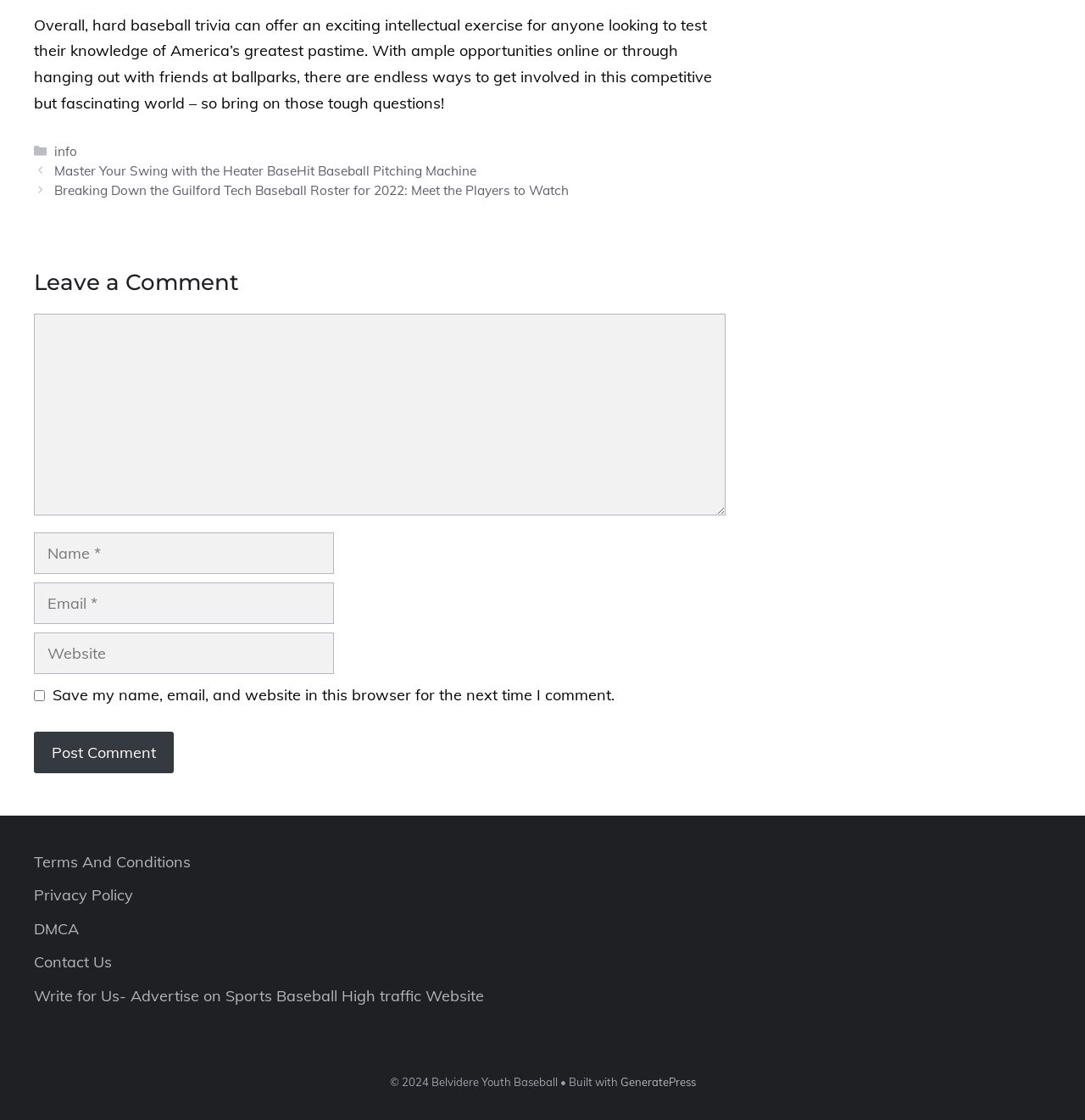What is the purpose of the textboxes?
Please craft a detailed and exhaustive response to the question.

The textboxes are labeled as 'Comment', 'Name', 'Email', and 'Website', and are accompanied by a 'Post Comment' button, suggesting that they are used to leave a comment on the webpage.